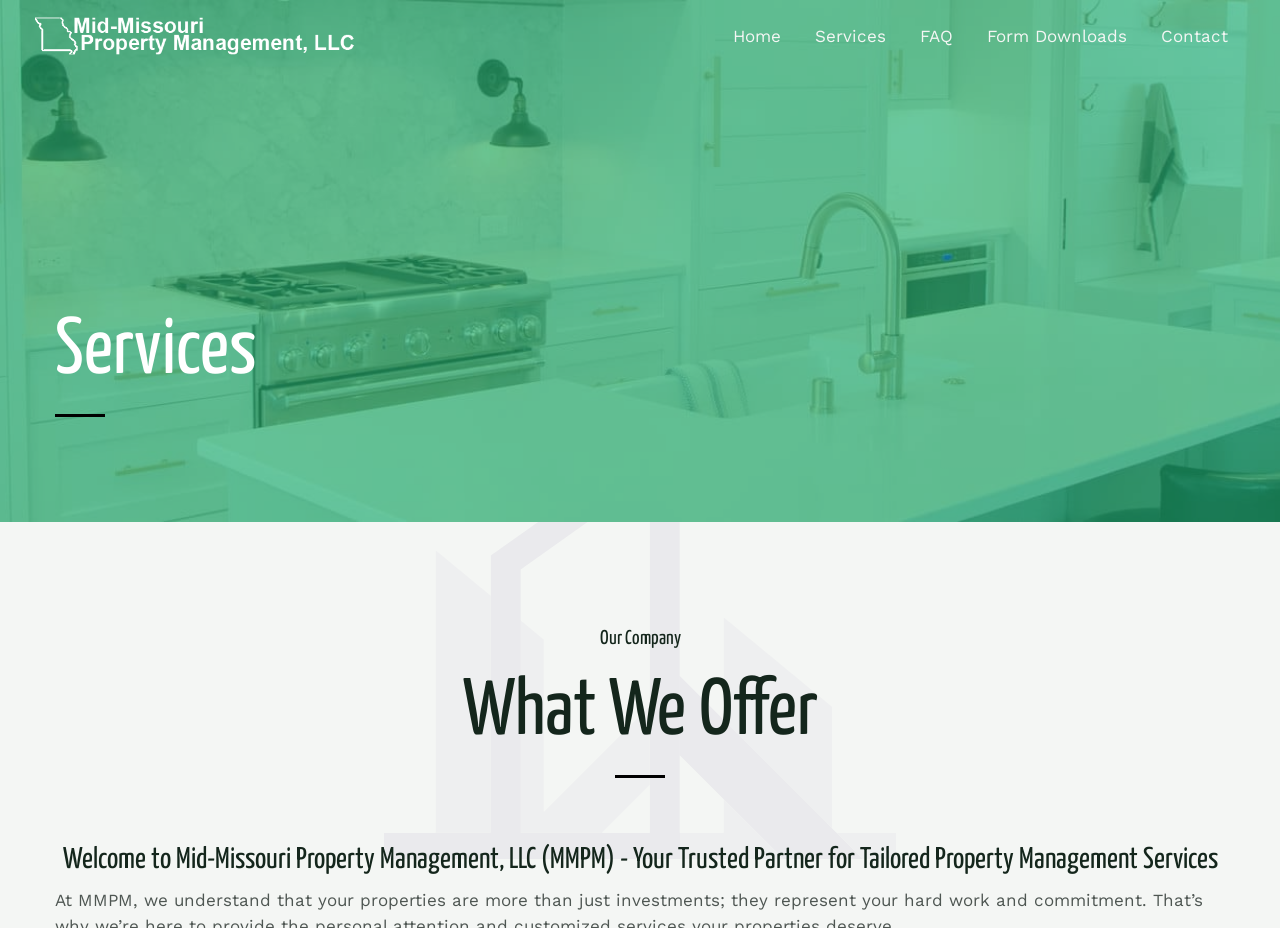Please reply to the following question using a single word or phrase: 
How many headings are there on the page?

4